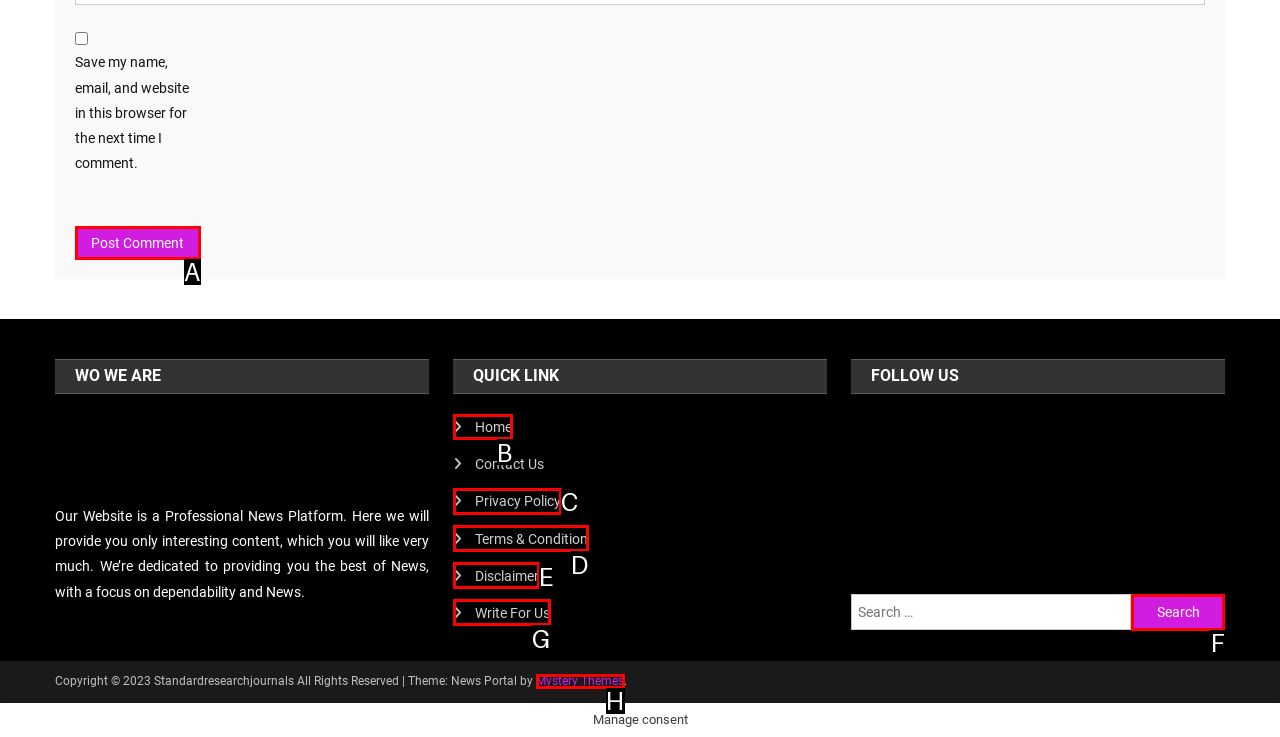Identify the correct HTML element to click to accomplish this task: Click the Home link
Respond with the letter corresponding to the correct choice.

B